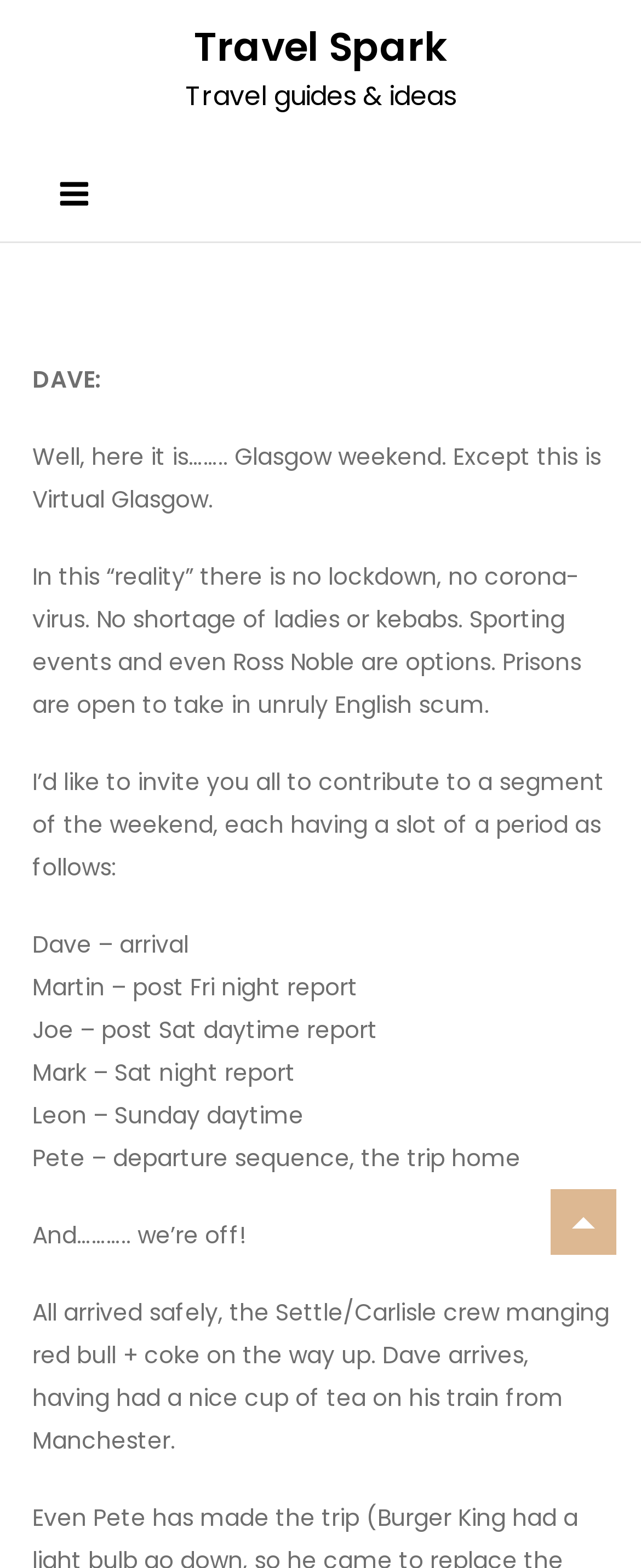Give a one-word or short-phrase answer to the following question: 
What is the mode of transport mentioned for Dave's arrival?

train